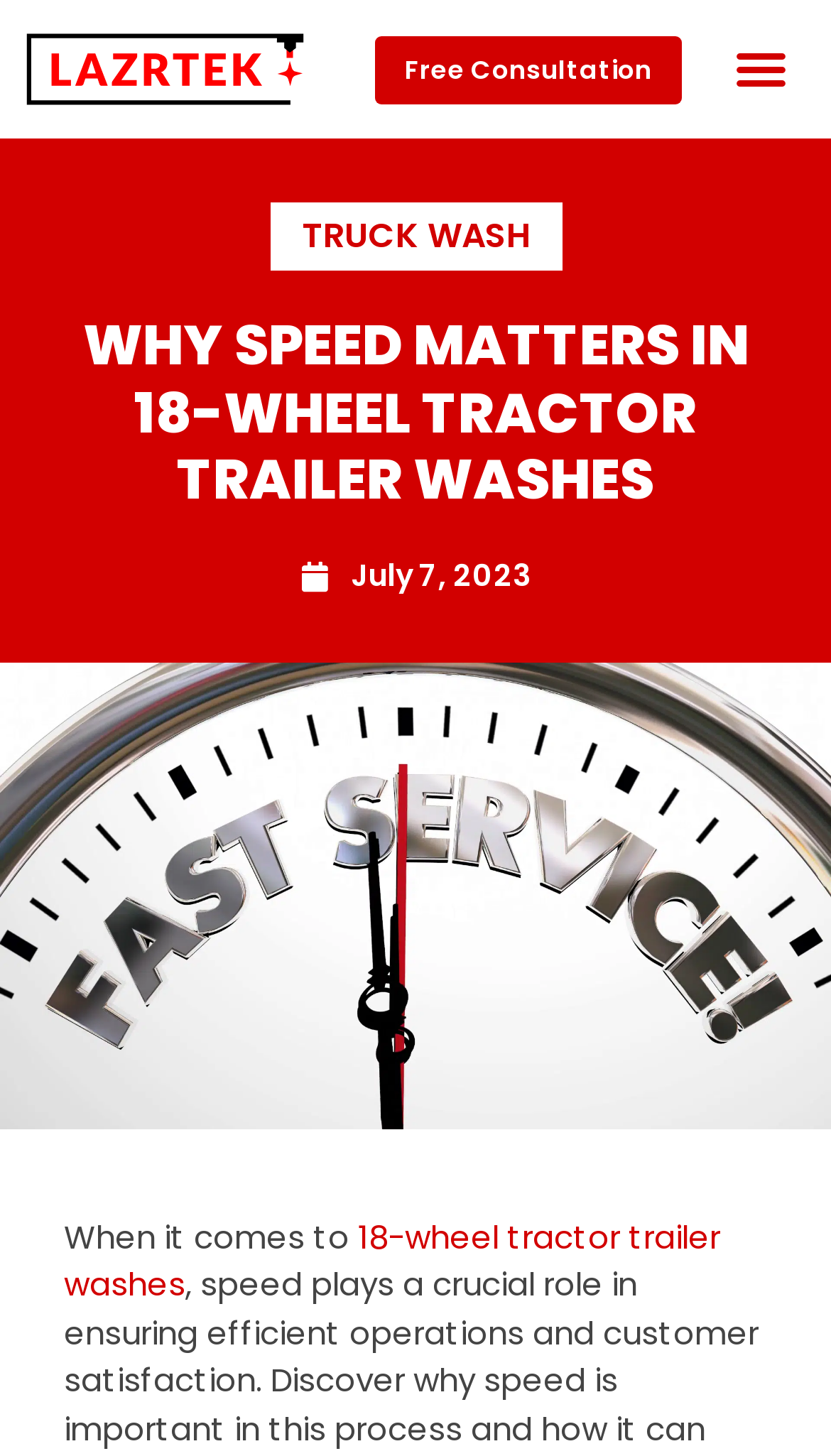Identify the bounding box for the UI element that is described as follows: "Free Consultation".

[0.451, 0.024, 0.82, 0.071]